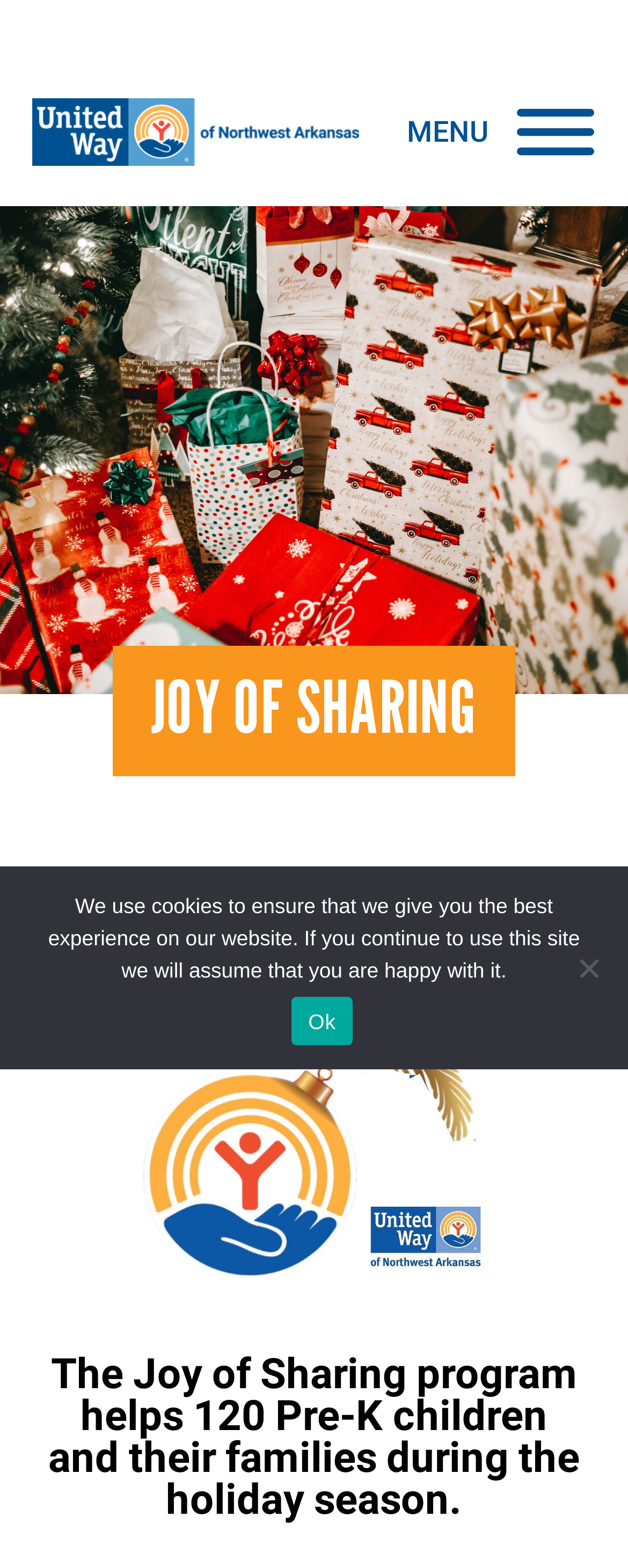Please respond to the question using a single word or phrase:
What is the organization behind the program?

United Way